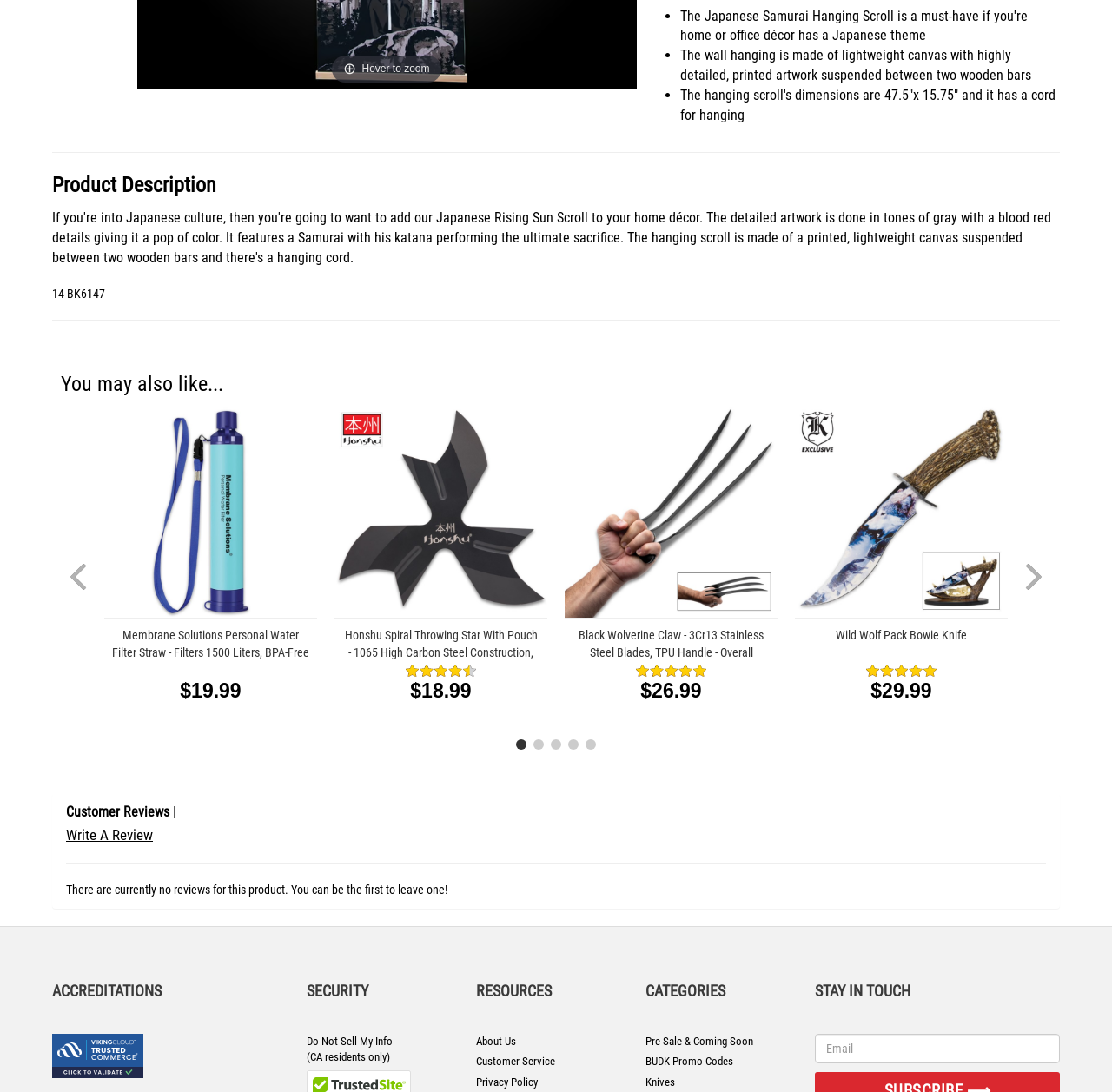Using the provided description: "Subscribe ⟶", find the bounding box coordinates of the corresponding UI element. The output should be four float numbers between 0 and 1, in the format [left, top, right, bottom].

[0.732, 0.597, 0.953, 0.629]